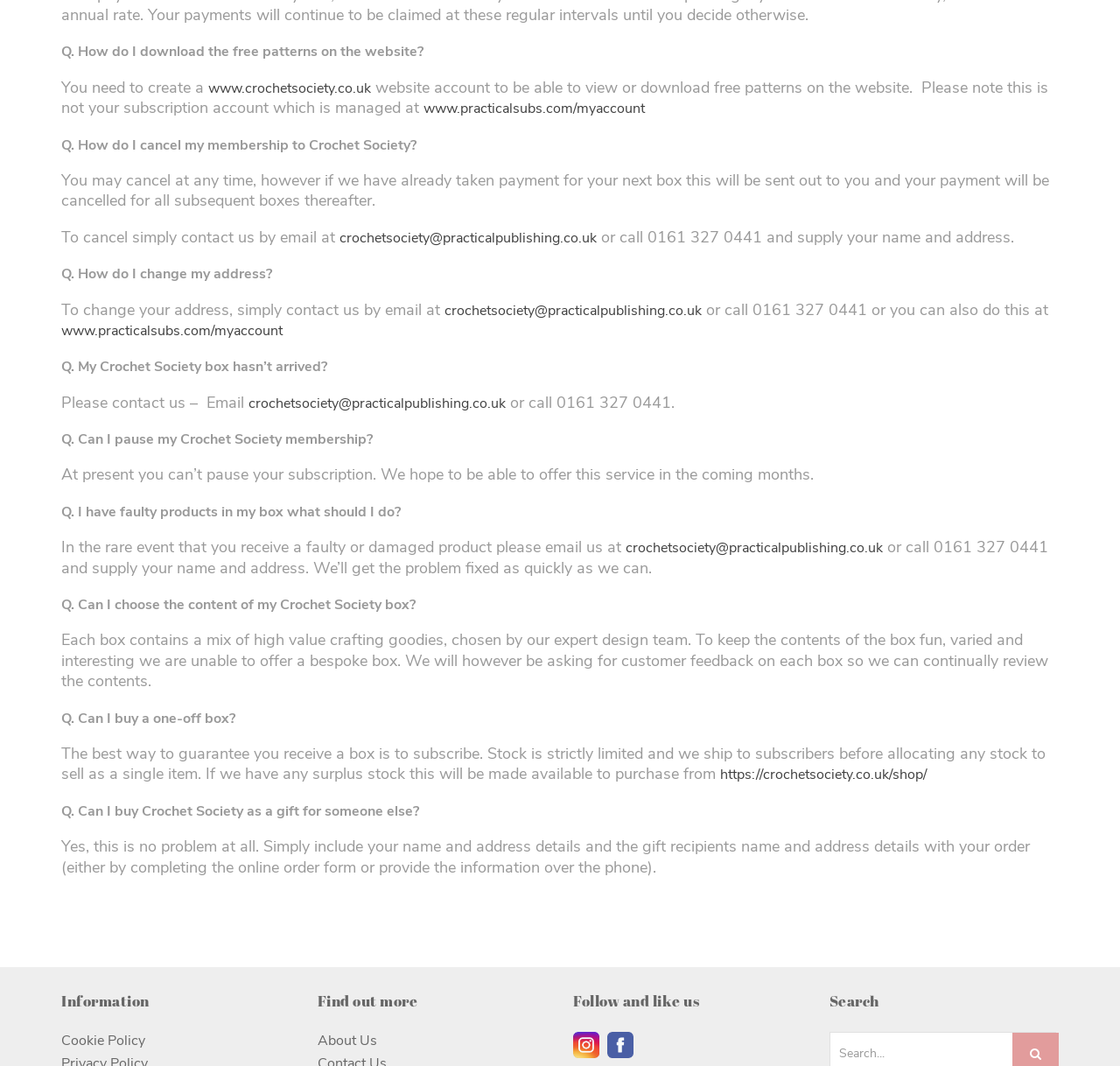How do I cancel my Crochet Society membership?
Provide a detailed and extensive answer to the question.

To cancel the membership, one can contact the Crochet Society by email at crochetsociety@practicalpublishing.co.uk or call 0161 327 0441, providing the name and address.